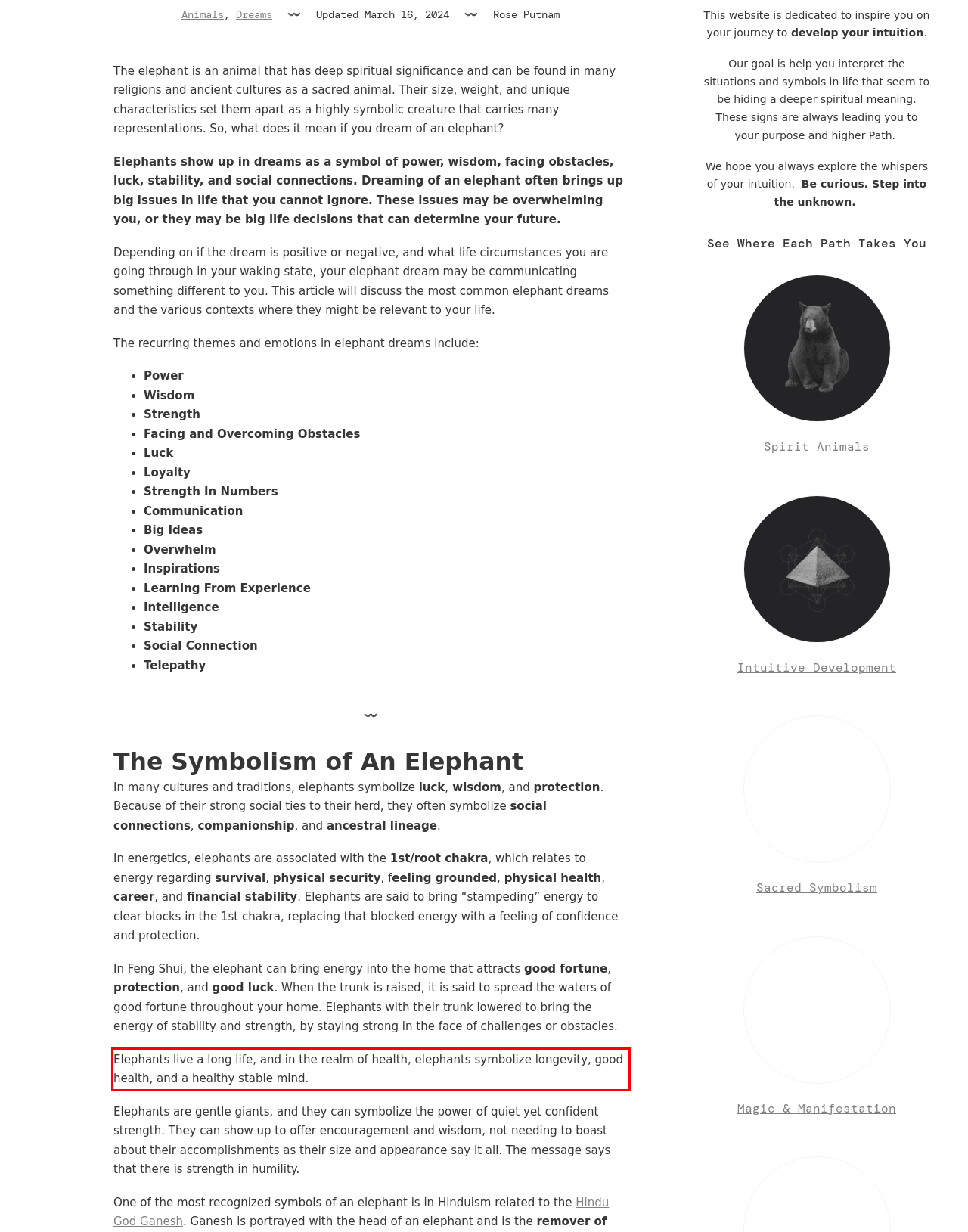Analyze the red bounding box in the provided webpage screenshot and generate the text content contained within.

Elephants live a long life, and in the realm of health, elephants symbolize longevity, good health, and a healthy stable mind.